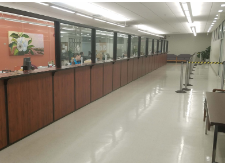Describe every detail you can see in the image.

The image depicts the interior of a Tax Collector's Office, highlighting a modern service area designed for public interaction. The space is characterized by a long wooden counter with glass partitions, where staff members assist visitors. The background features subtle decor, including a floral artwork that adds a touch of warmth to the professional environment. Several desks can be seen behind the counter, indicating multiple service points for various tasks. In the foreground, there are metal stanchions with yellow caution tape, likely used to manage pedestrian flow and maintain social distancing. Overall, the setting emphasizes an organized and welcoming atmosphere for residents seeking services such as car tag renewals and property tax payments.